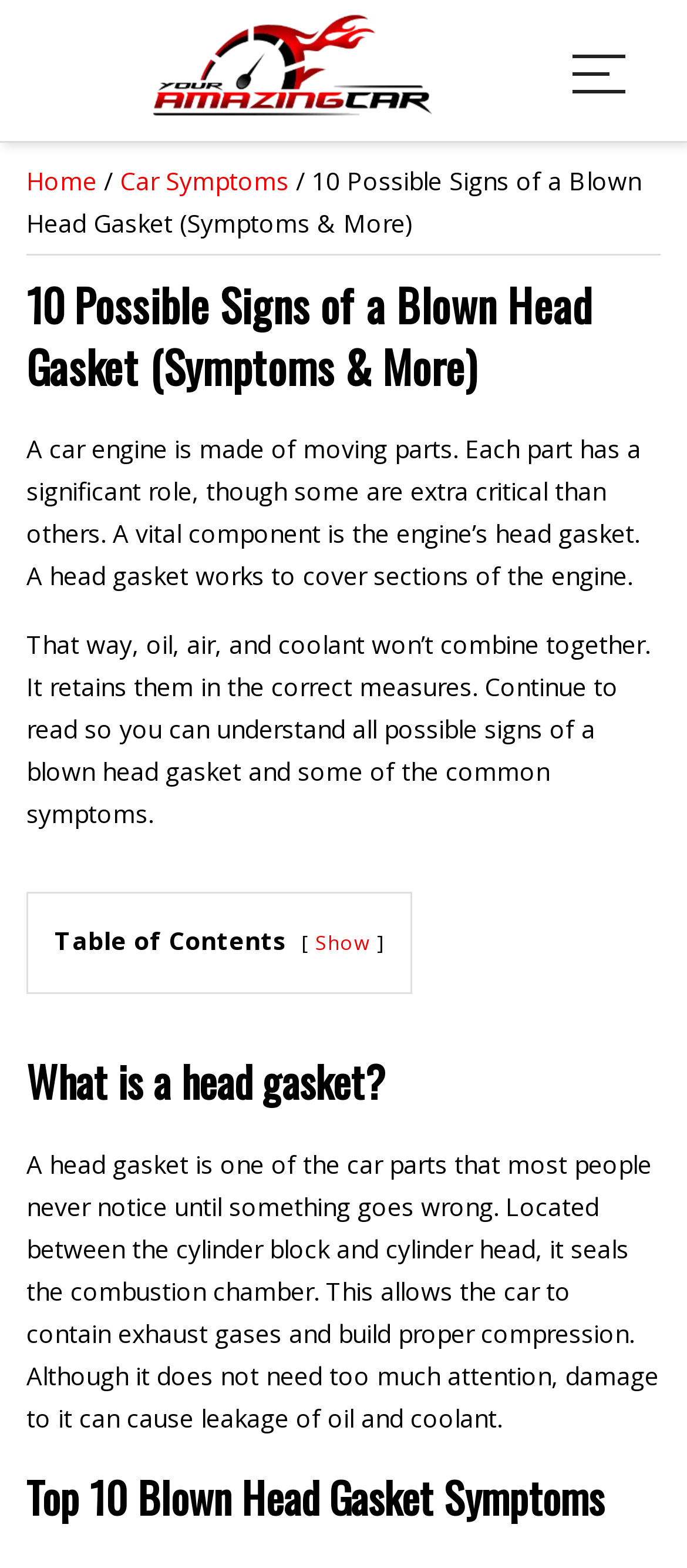What is the function of the engine's head gasket?
Could you answer the question in a detailed manner, providing as much information as possible?

The webpage explains that the head gasket works to cover sections of the engine, which prevents oil, air, and coolant from combining together and retains them in the correct measures.